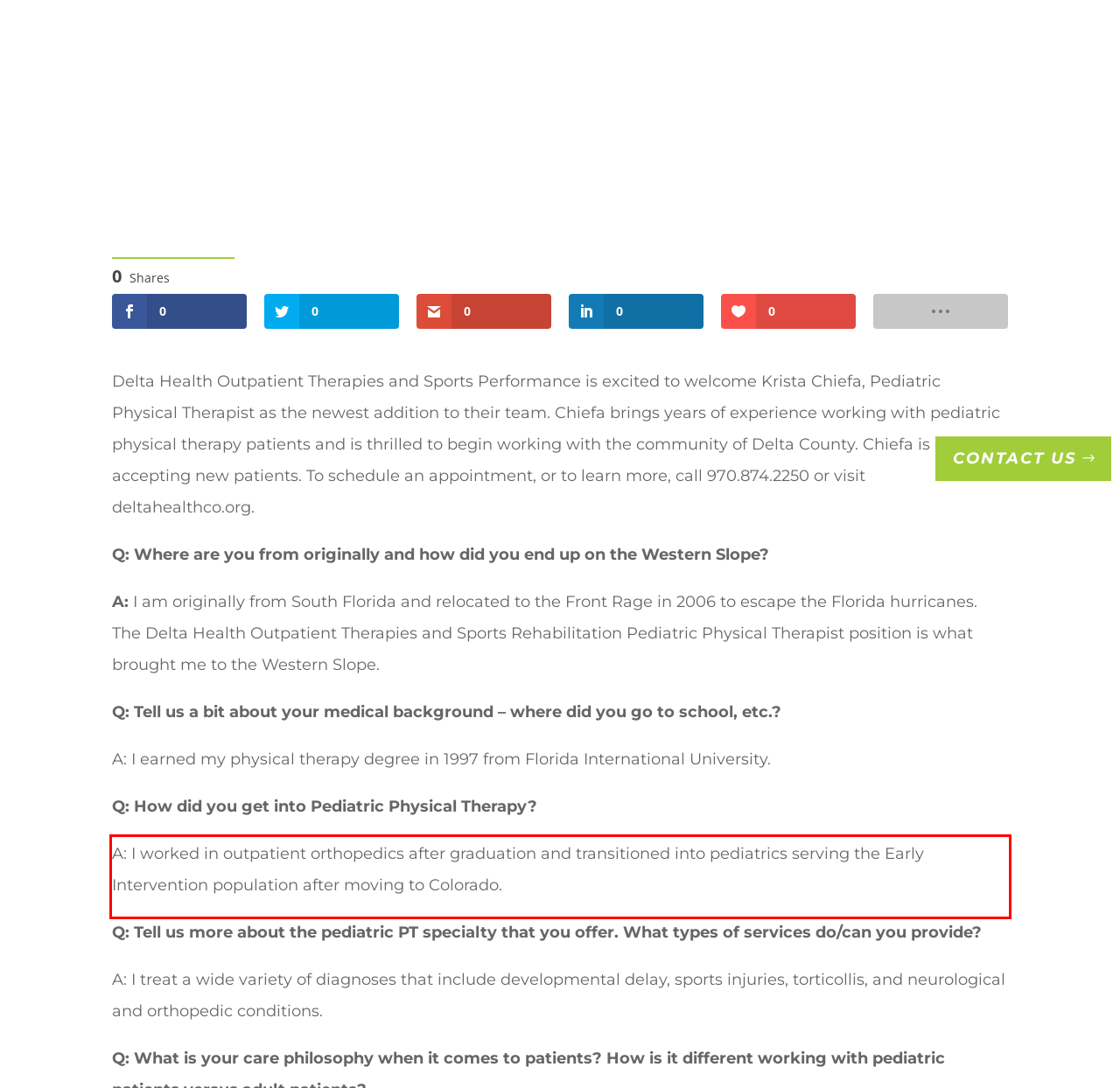Examine the screenshot of the webpage, locate the red bounding box, and generate the text contained within it.

A: I worked in outpatient orthopedics after graduation and transitioned into pediatrics serving the Early Intervention population after moving to Colorado.